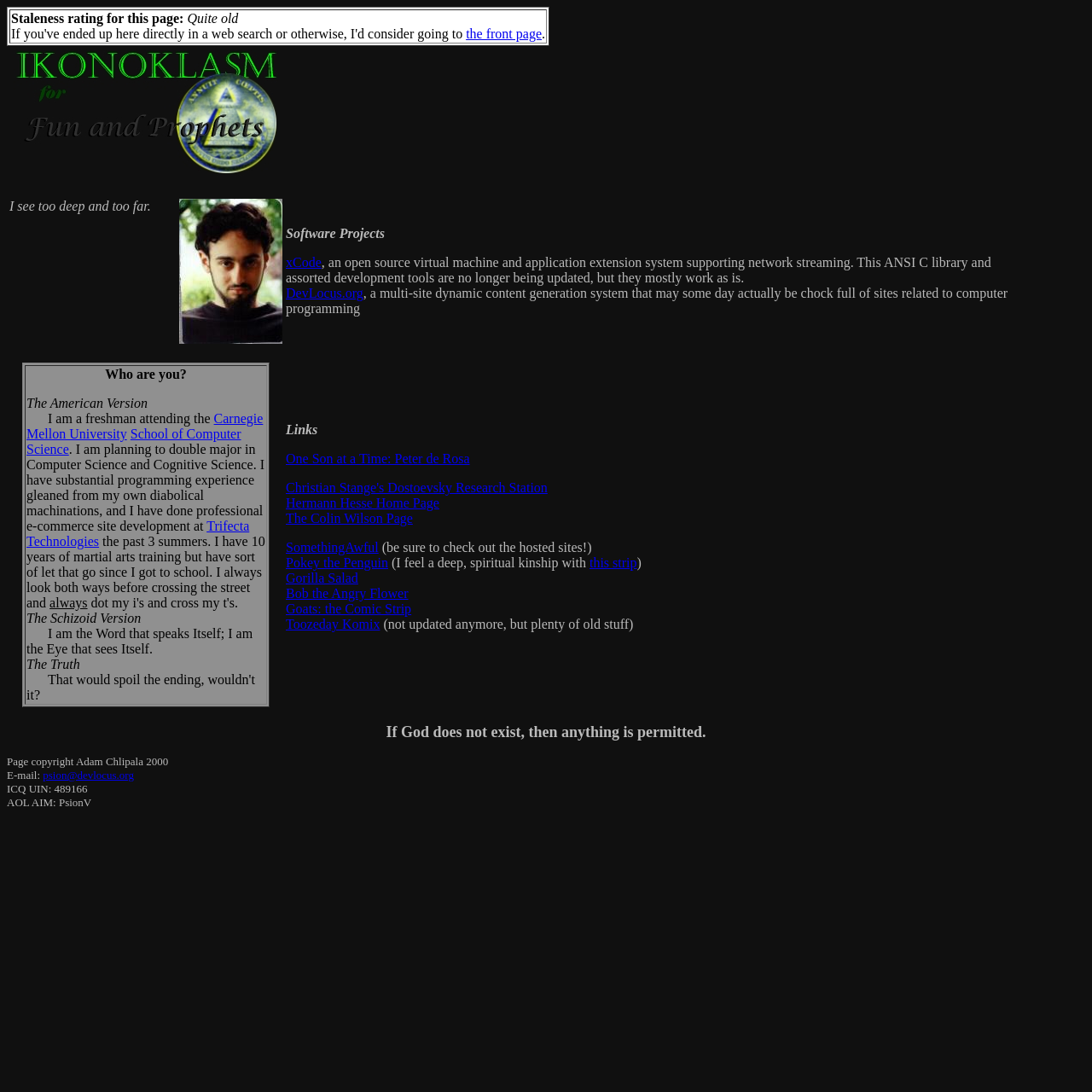Please determine the bounding box coordinates of the area that needs to be clicked to complete this task: 'Click the link to the front page'. The coordinates must be four float numbers between 0 and 1, formatted as [left, top, right, bottom].

[0.427, 0.024, 0.496, 0.038]